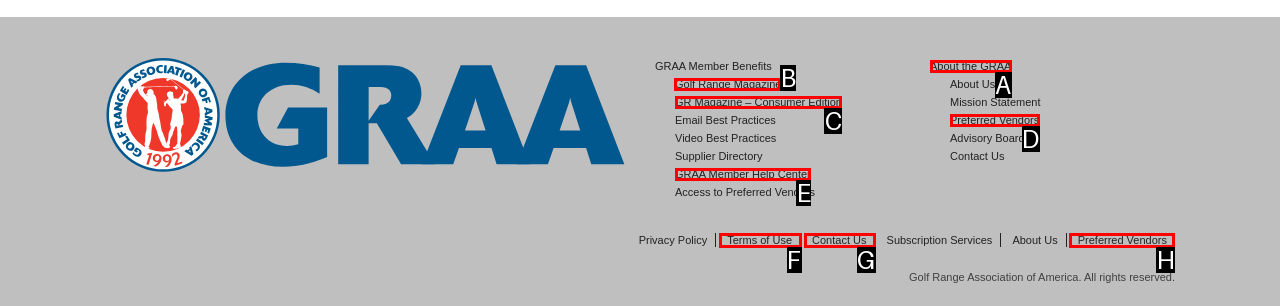What is the letter of the UI element you should click to Read Golf Range Magazine? Provide the letter directly.

B